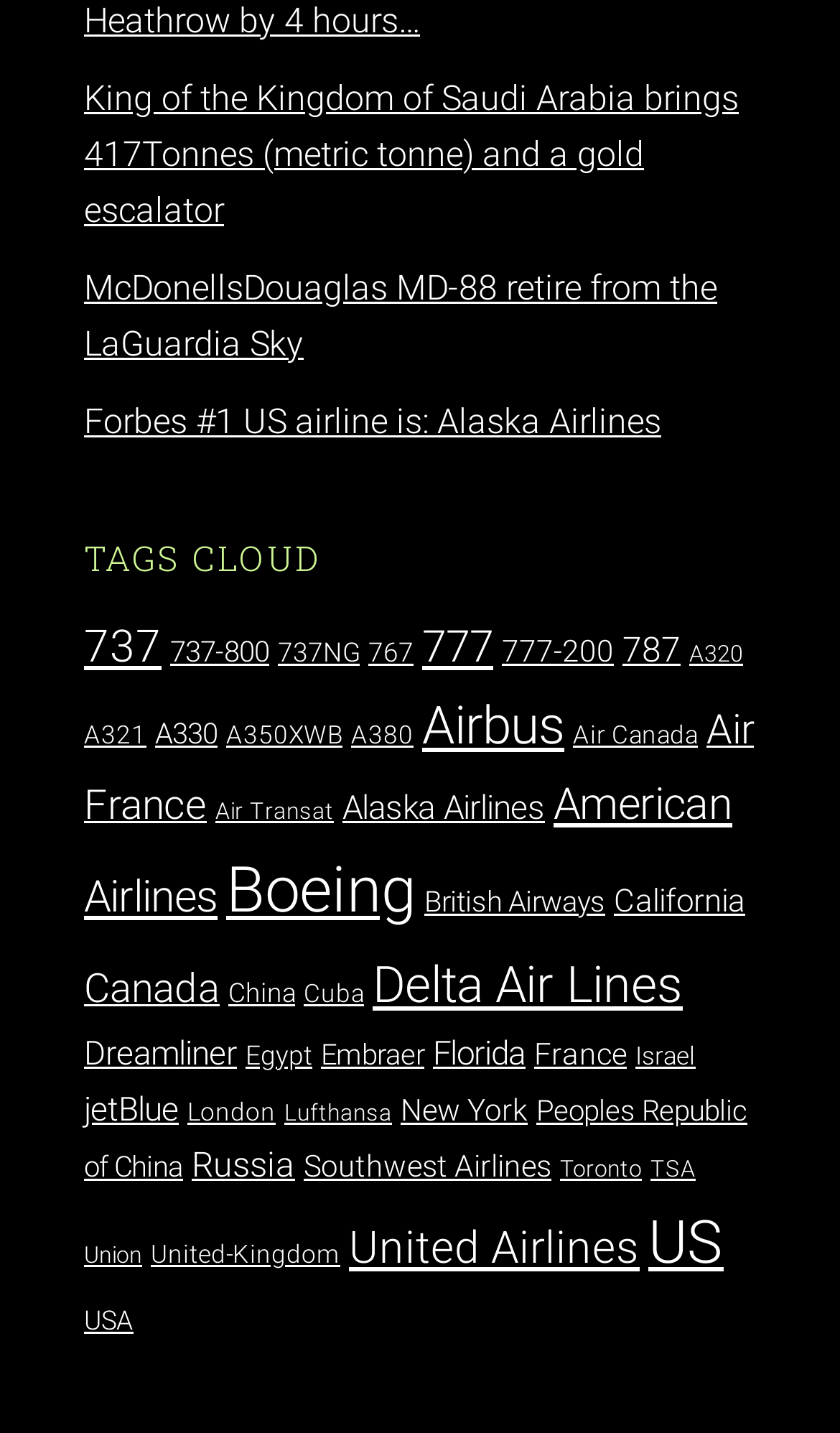Determine the bounding box coordinates for the element that should be clicked to follow this instruction: "Click on the link about King of the Kingdom of Saudi Arabia". The coordinates should be given as four float numbers between 0 and 1, in the format [left, top, right, bottom].

[0.1, 0.054, 0.879, 0.161]